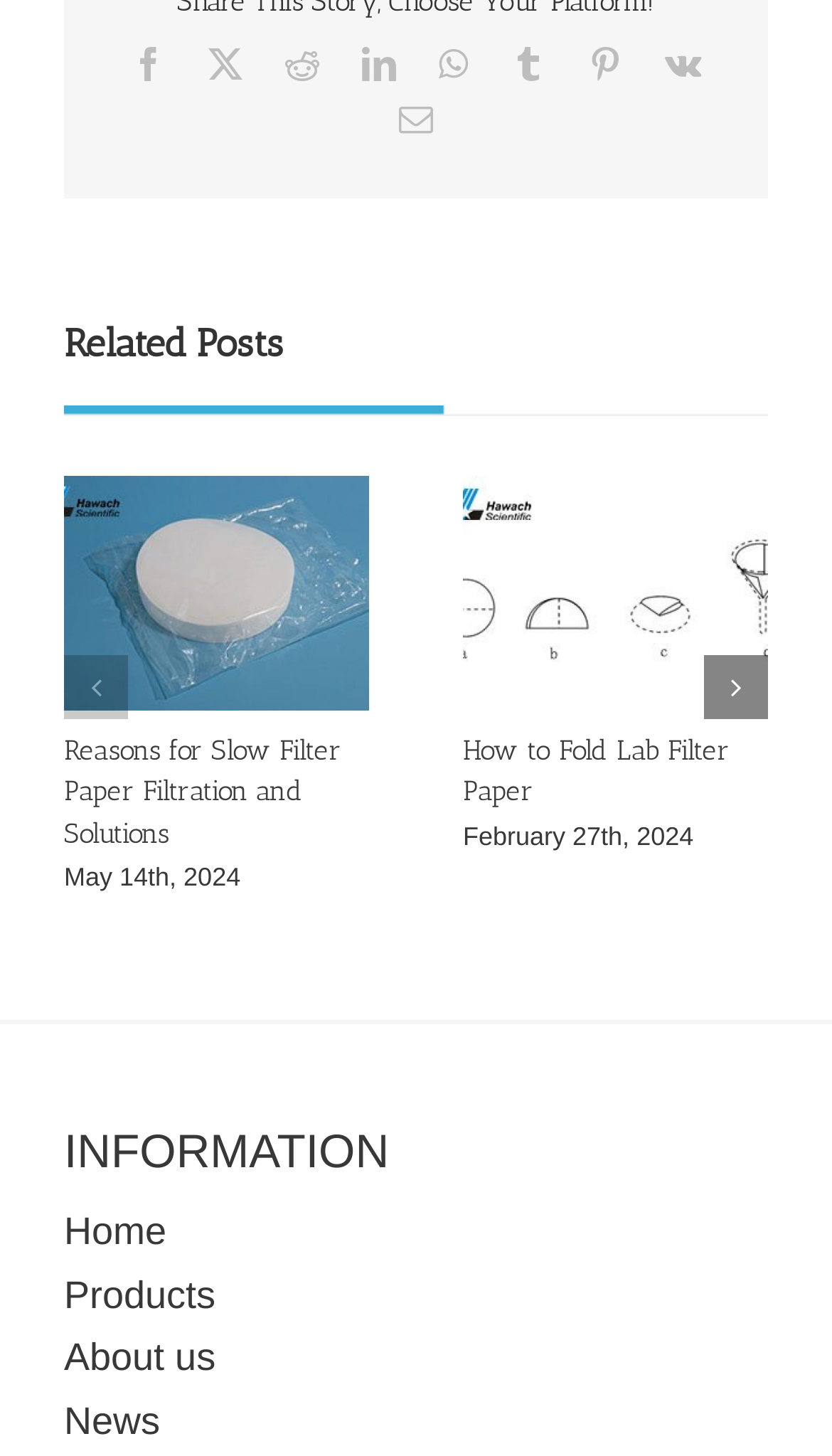Please mark the bounding box coordinates of the area that should be clicked to carry out the instruction: "Visit the home page".

[0.077, 0.831, 0.2, 0.86]